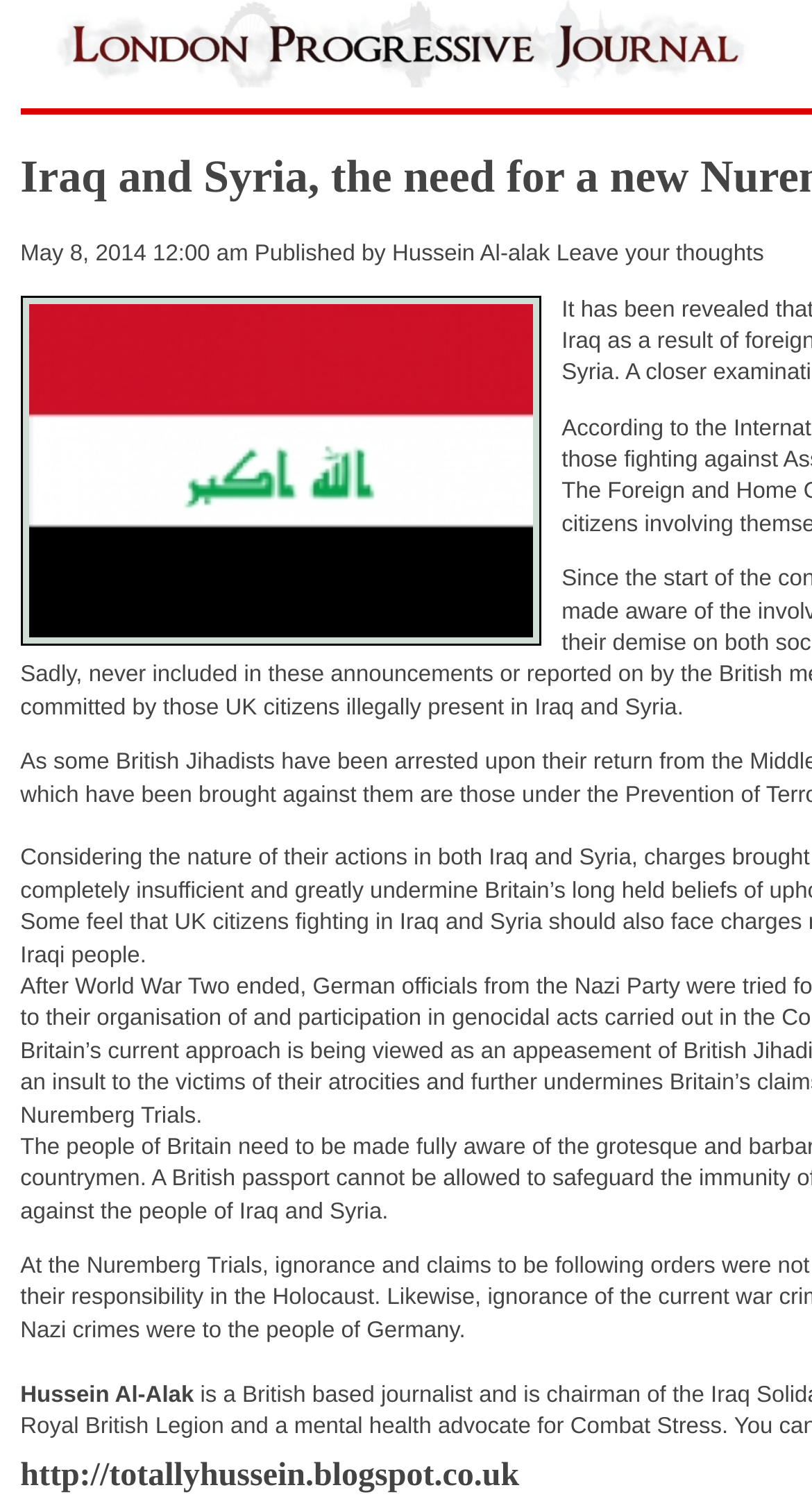What is the URL of the author's blog?
Please elaborate on the answer to the question with detailed information.

I found the URL of the author's blog by looking at the bottom section of the webpage, where it says 'http://totallyhussein.blogspot.co.uk'.